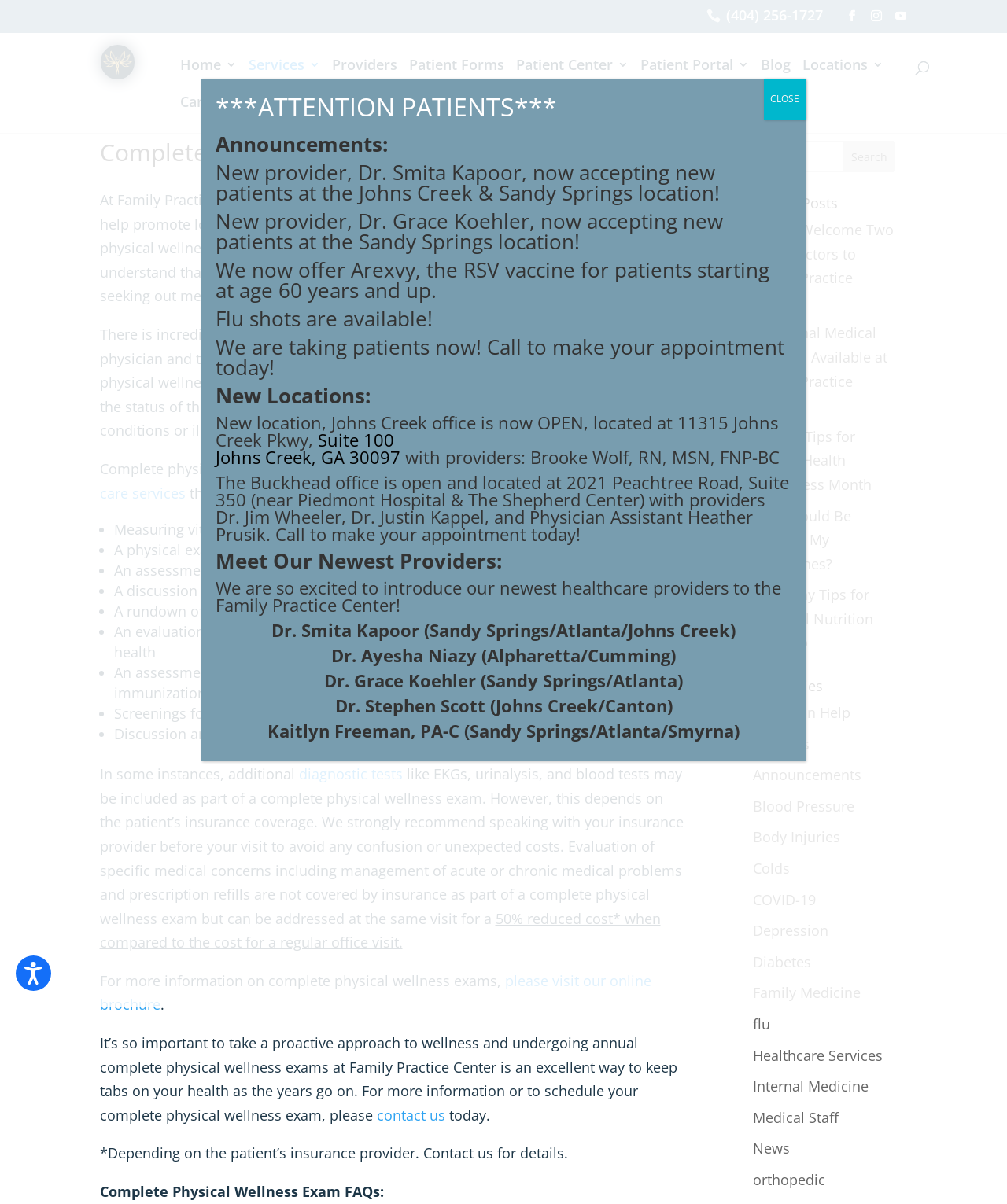Could you determine the bounding box coordinates of the clickable element to complete the instruction: "Read more about preventative care services"? Provide the coordinates as four float numbers between 0 and 1, i.e., [left, top, right, bottom].

[0.099, 0.381, 0.651, 0.417]